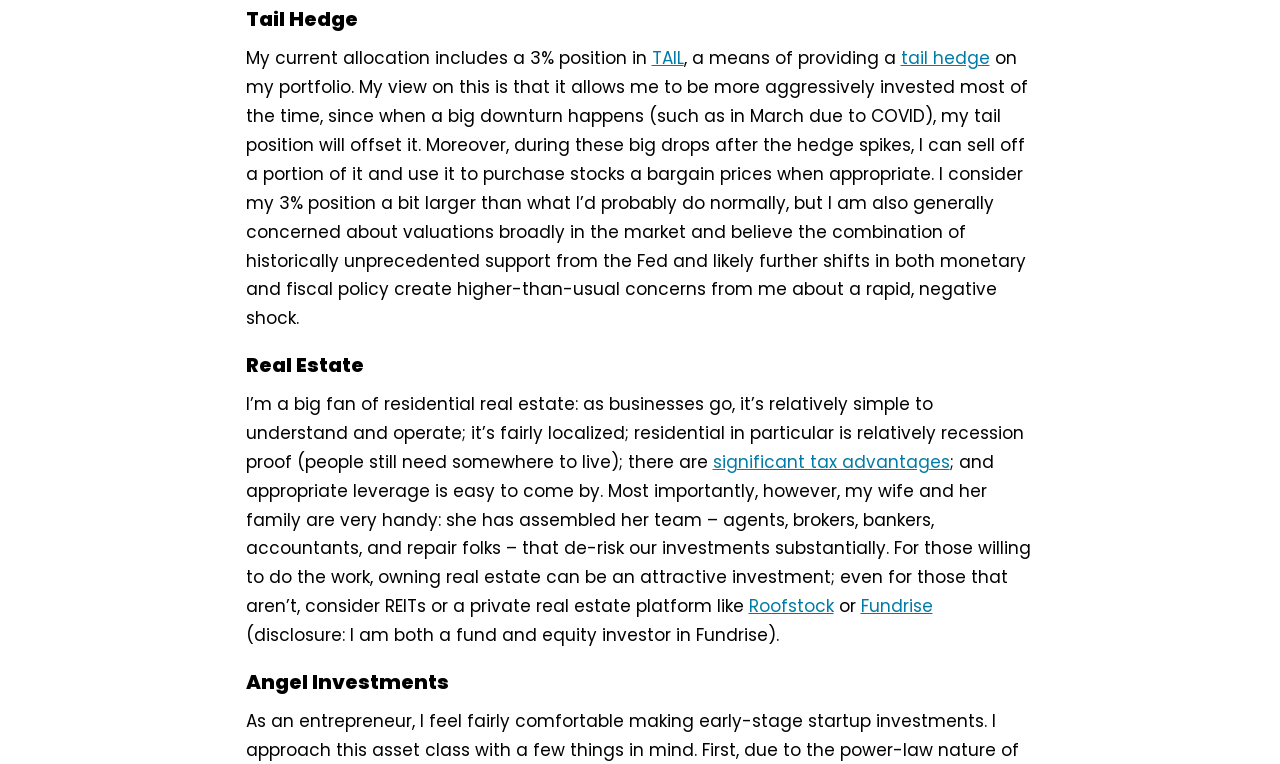What is the author's relationship with Fundrise?
Please provide a single word or phrase as your answer based on the screenshot.

investor